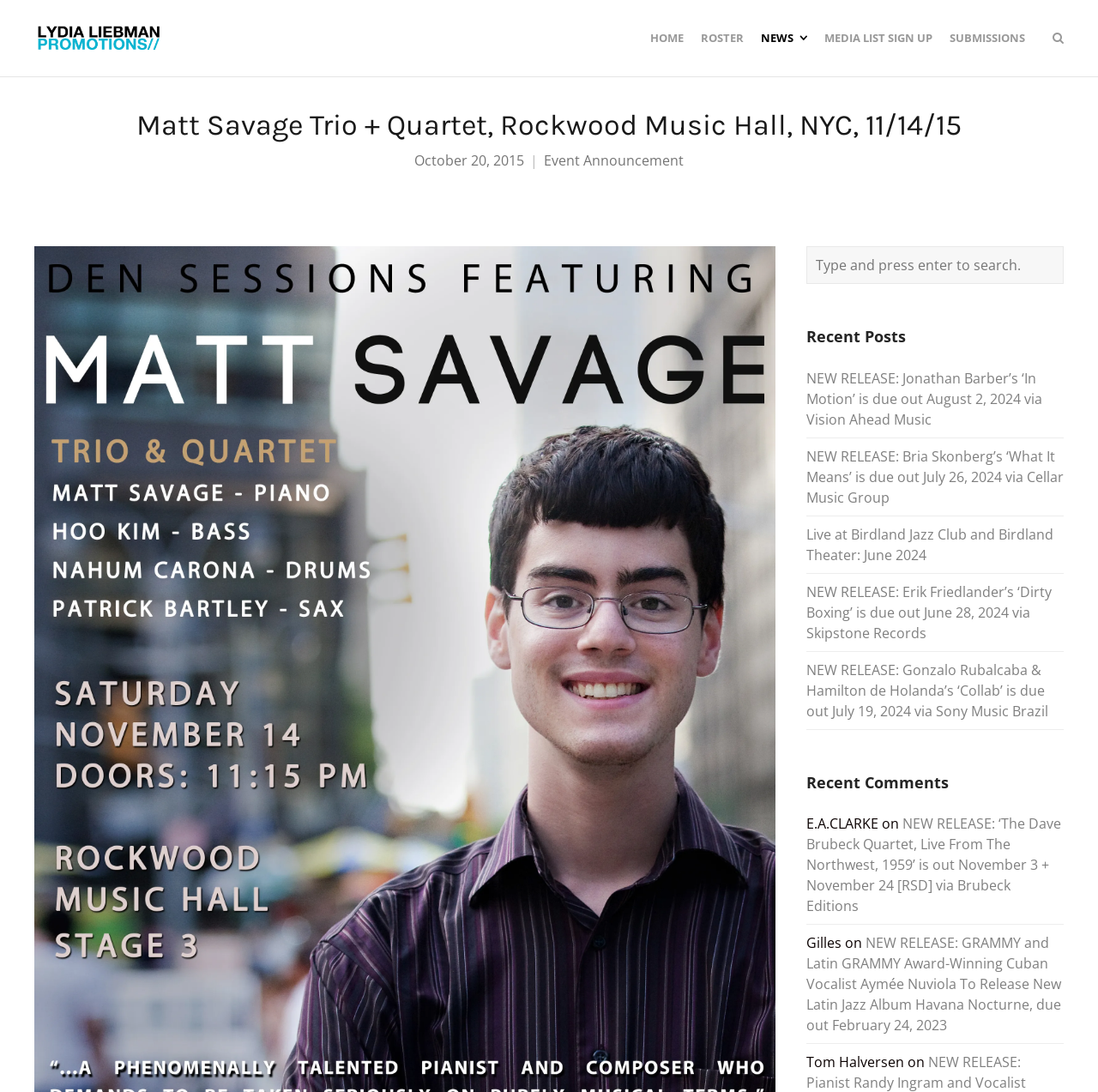Please identify the bounding box coordinates of the element's region that should be clicked to execute the following instruction: "Read more about the international delegation visit". The bounding box coordinates must be four float numbers between 0 and 1, i.e., [left, top, right, bottom].

None